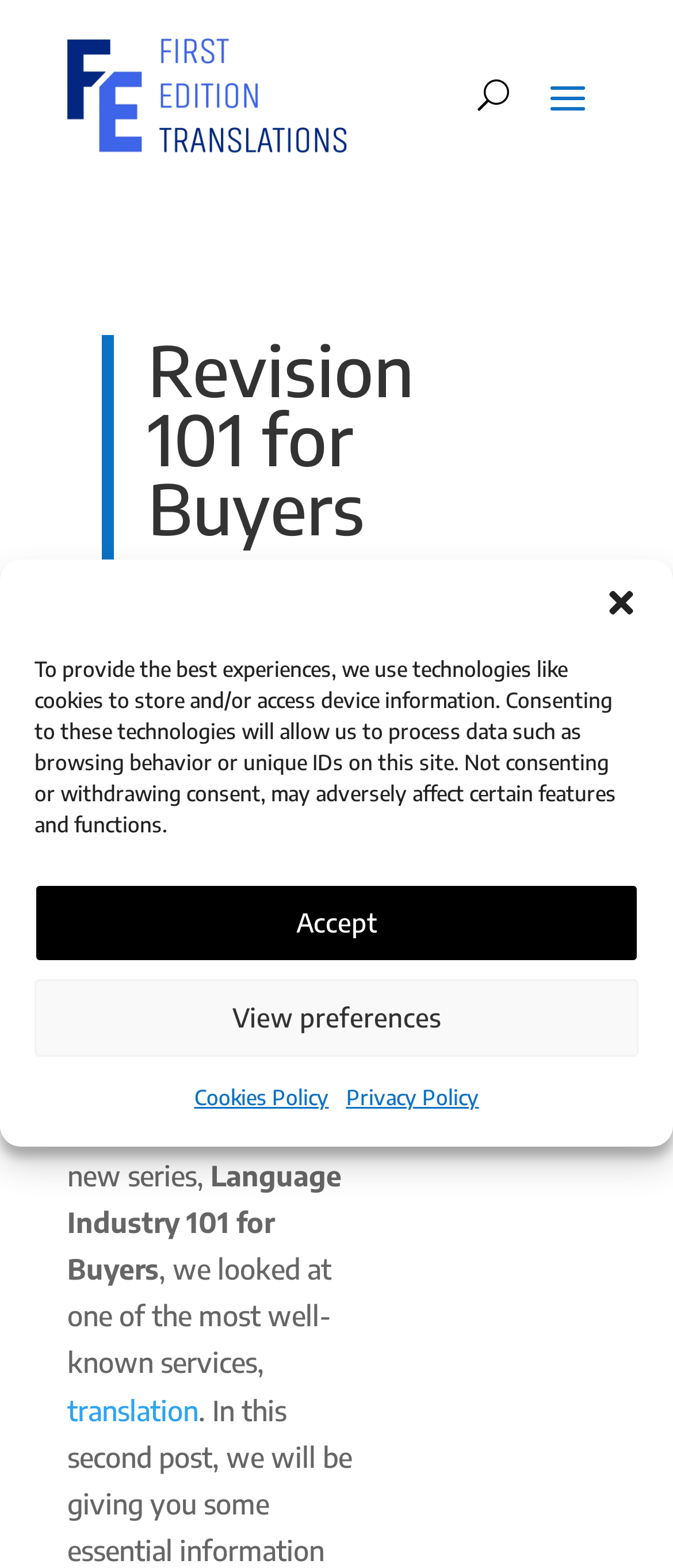Identify the bounding box coordinates of the section to be clicked to complete the task described by the following instruction: "View the Revision 101 image". The coordinates should be four float numbers between 0 and 1, formatted as [left, top, right, bottom].

[0.1, 0.582, 0.551, 0.679]